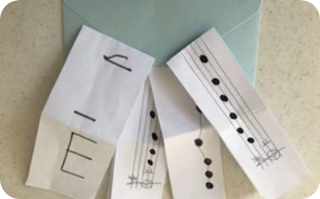Respond with a single word or phrase to the following question:
What do the dots and lines on the sheets represent?

Rhythmic values or pitches